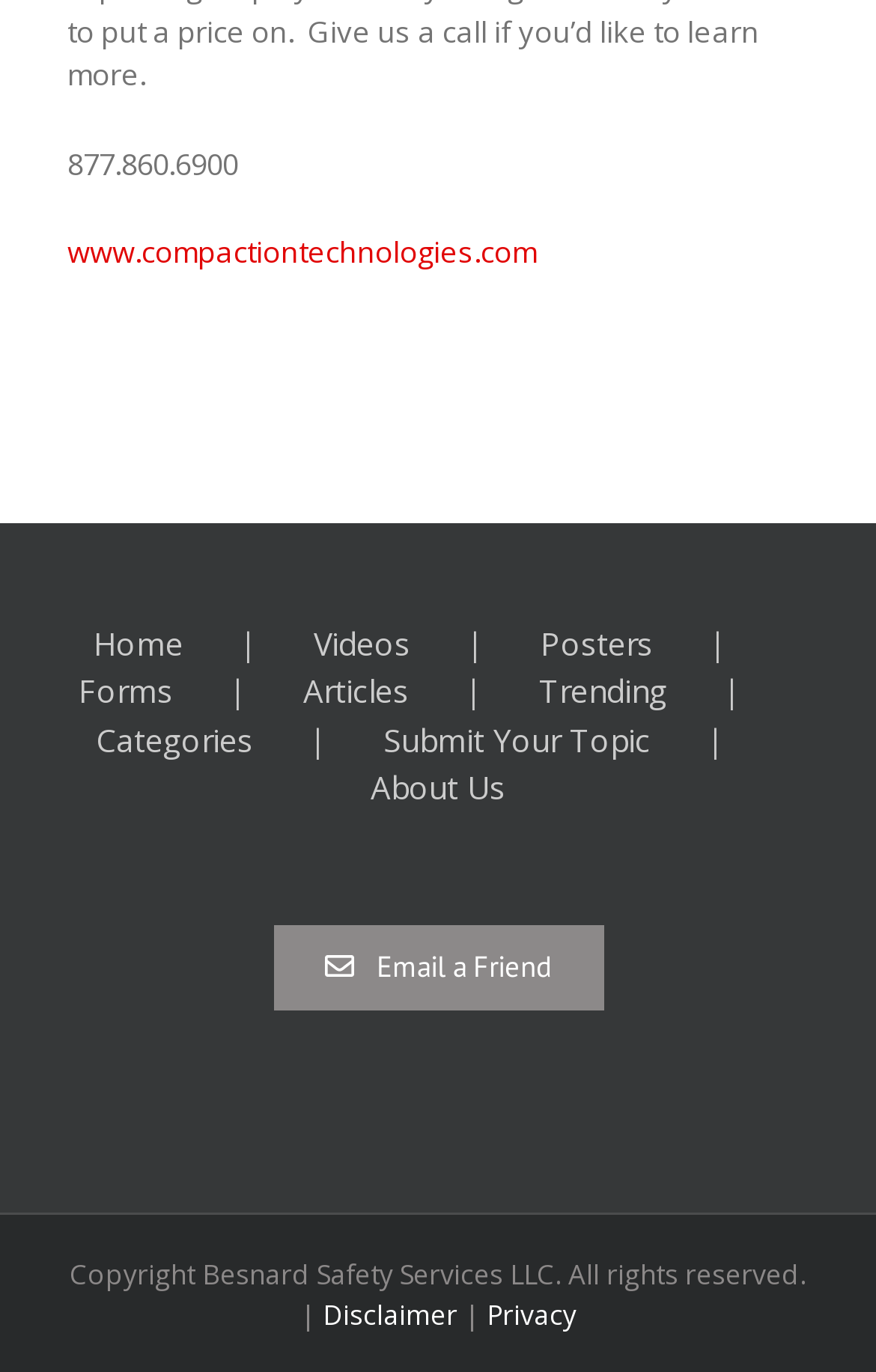Refer to the image and provide a thorough answer to this question:
What is the copyright information on the webpage?

The copyright information is located at the bottom of the webpage, in a static text element with a bounding box of [0.079, 0.915, 0.921, 0.972]. It states 'Copyright Besnard Safety Services LLC. All rights reserved.'